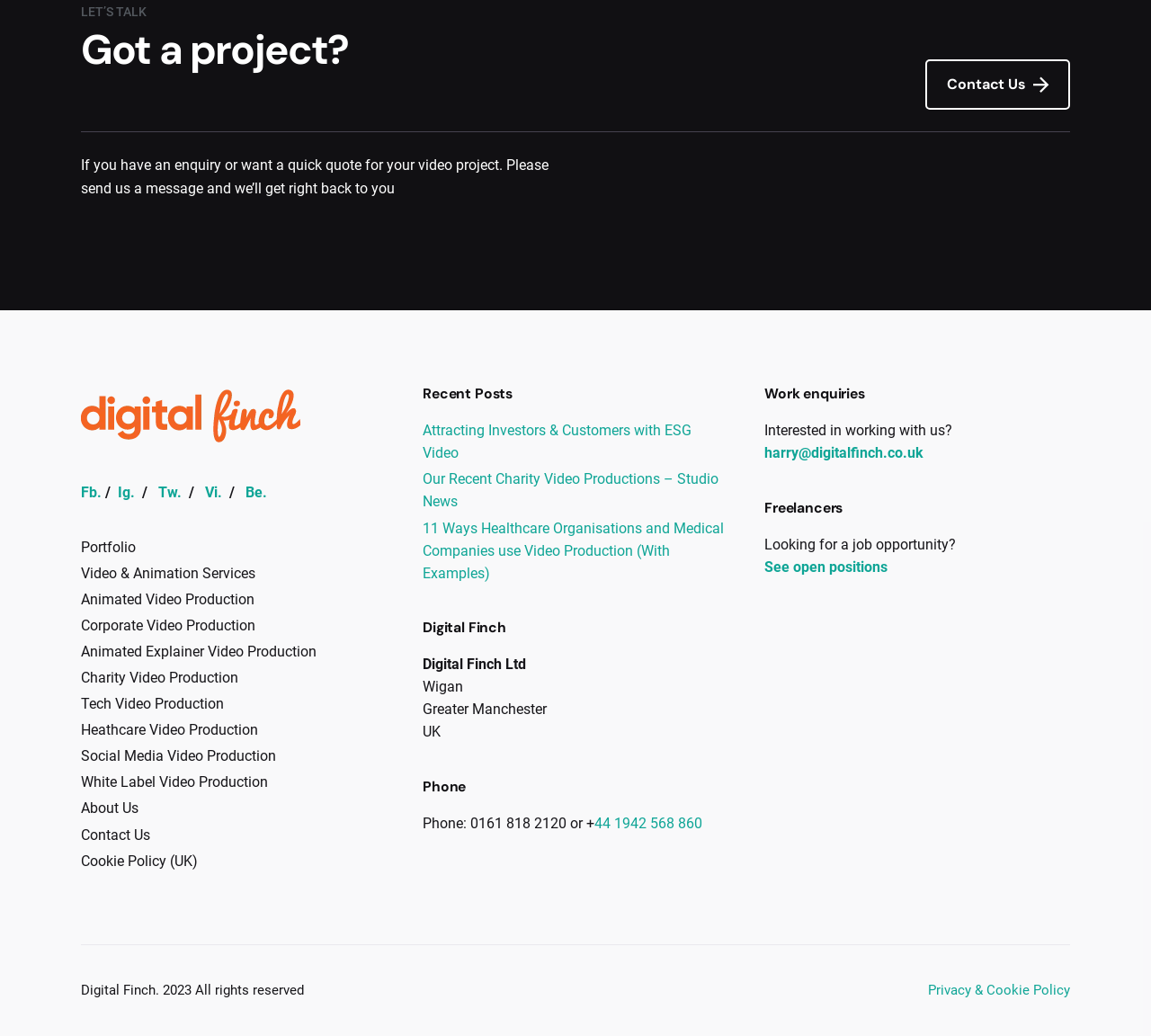Identify the bounding box coordinates of the element that should be clicked to fulfill this task: "Learn about animated video production". The coordinates should be provided as four float numbers between 0 and 1, i.e., [left, top, right, bottom].

[0.07, 0.57, 0.221, 0.587]